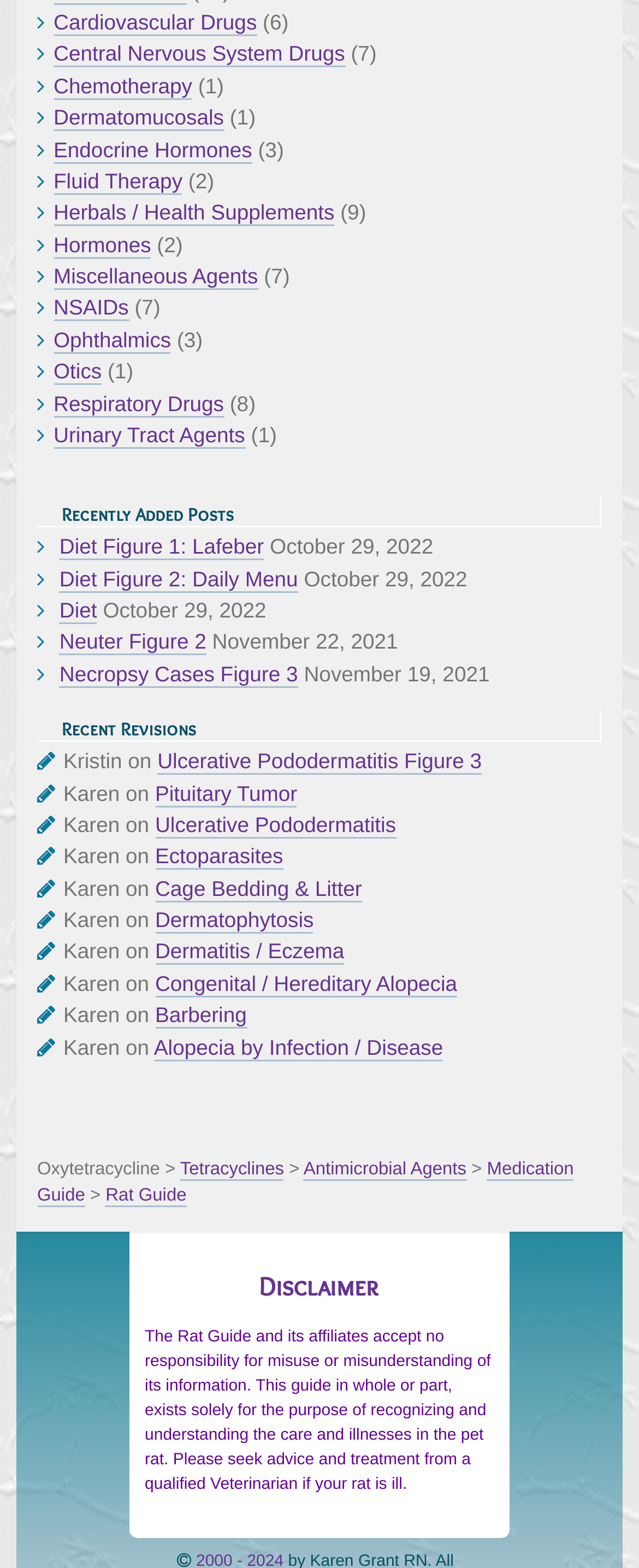What is the purpose of the Rat Guide?
Refer to the image and provide a concise answer in one word or phrase.

to recognize and understand care and illnesses in pet rats